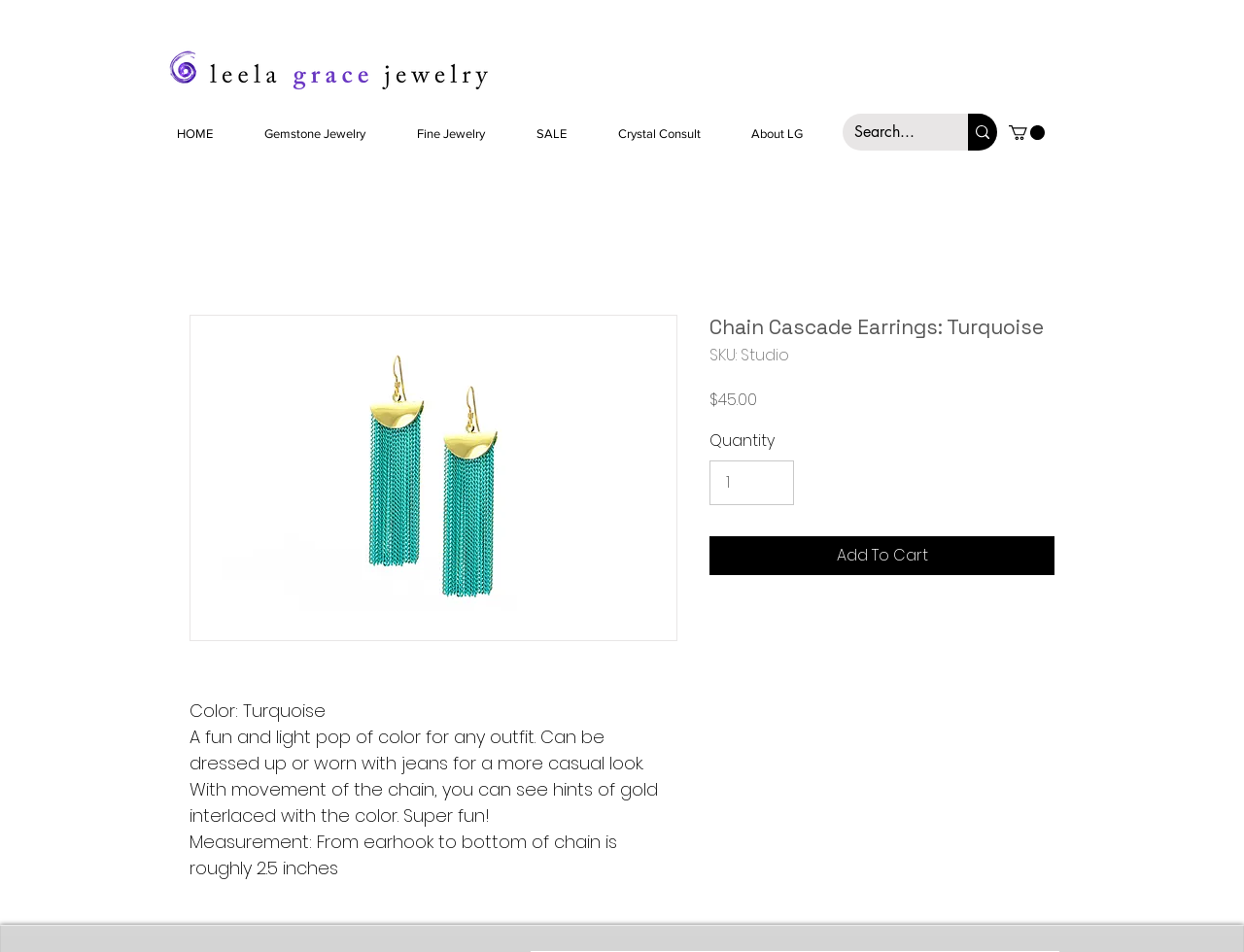Give the bounding box coordinates for this UI element: "aria-label="Search..." name="q" placeholder="Search..."". The coordinates should be four float numbers between 0 and 1, arranged as [left, top, right, bottom].

[0.687, 0.119, 0.745, 0.159]